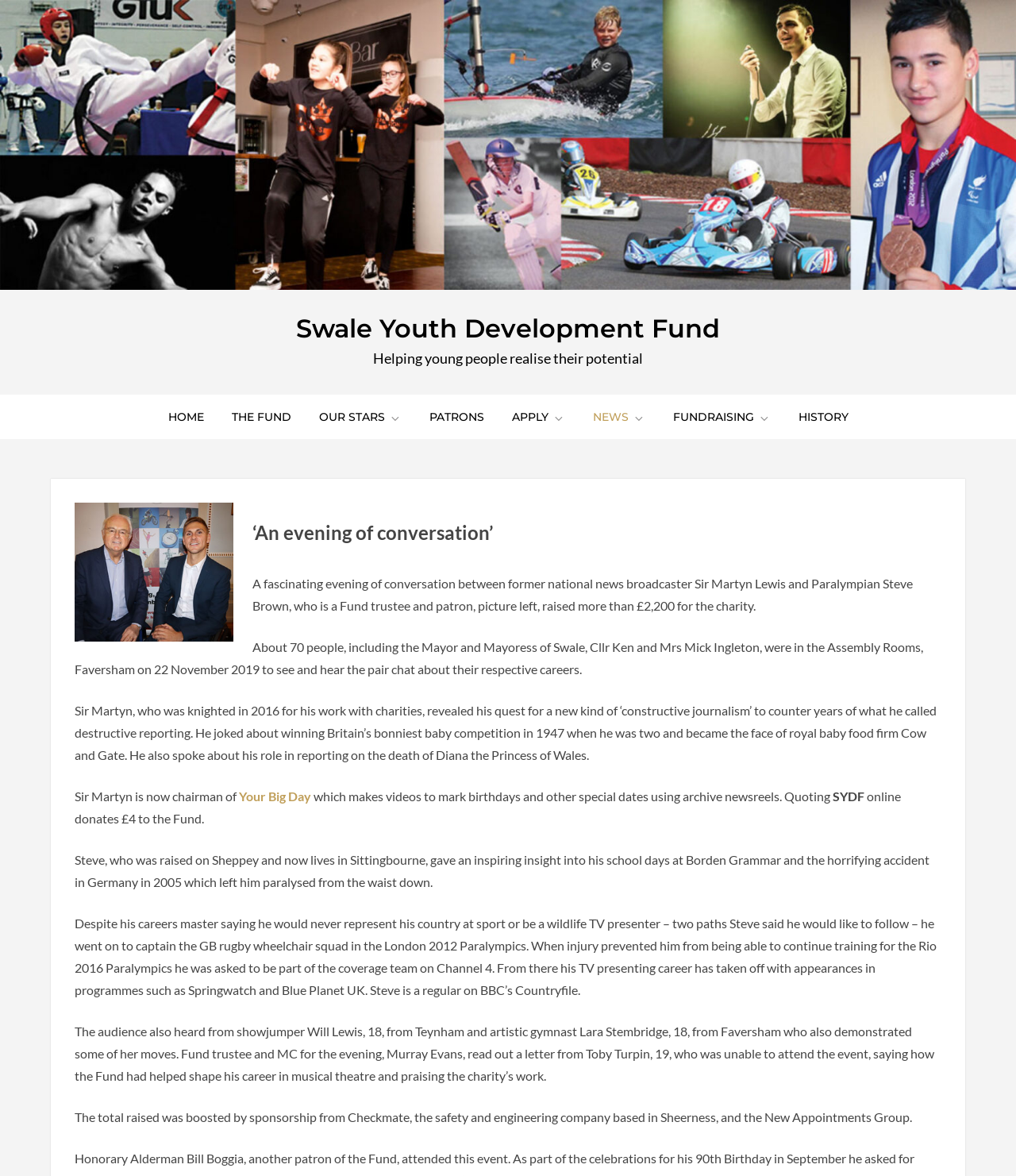Please find the bounding box coordinates of the section that needs to be clicked to achieve this instruction: "Click the 'NEWS' link".

[0.571, 0.336, 0.647, 0.374]